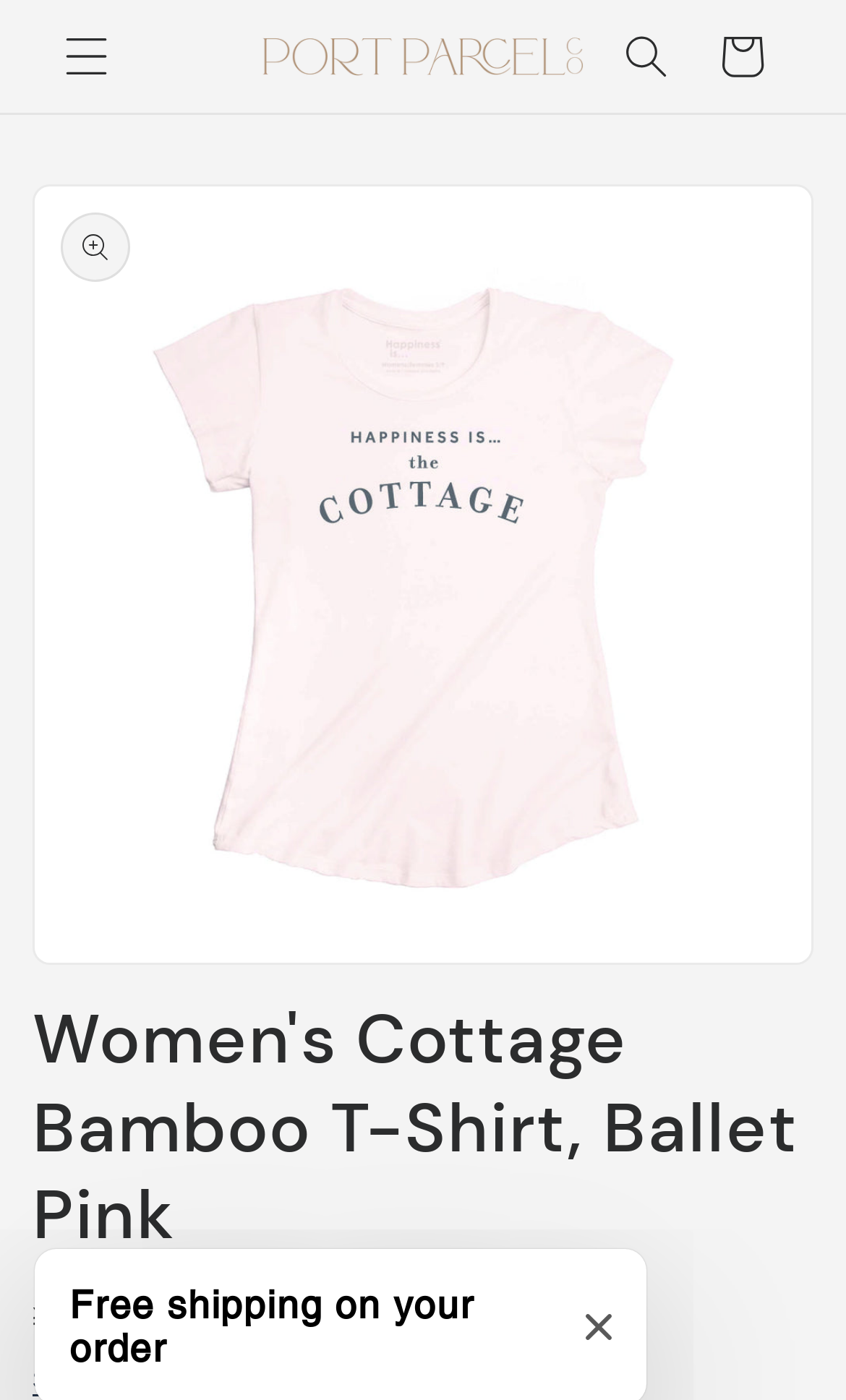What is the function of the button with the text 'Menu'?
Please elaborate on the answer to the question with detailed information.

I determined the answer by looking at the button element with the text 'Menu' and its attribute 'controls: menu-drawer', which indicates that it controls the menu drawer.